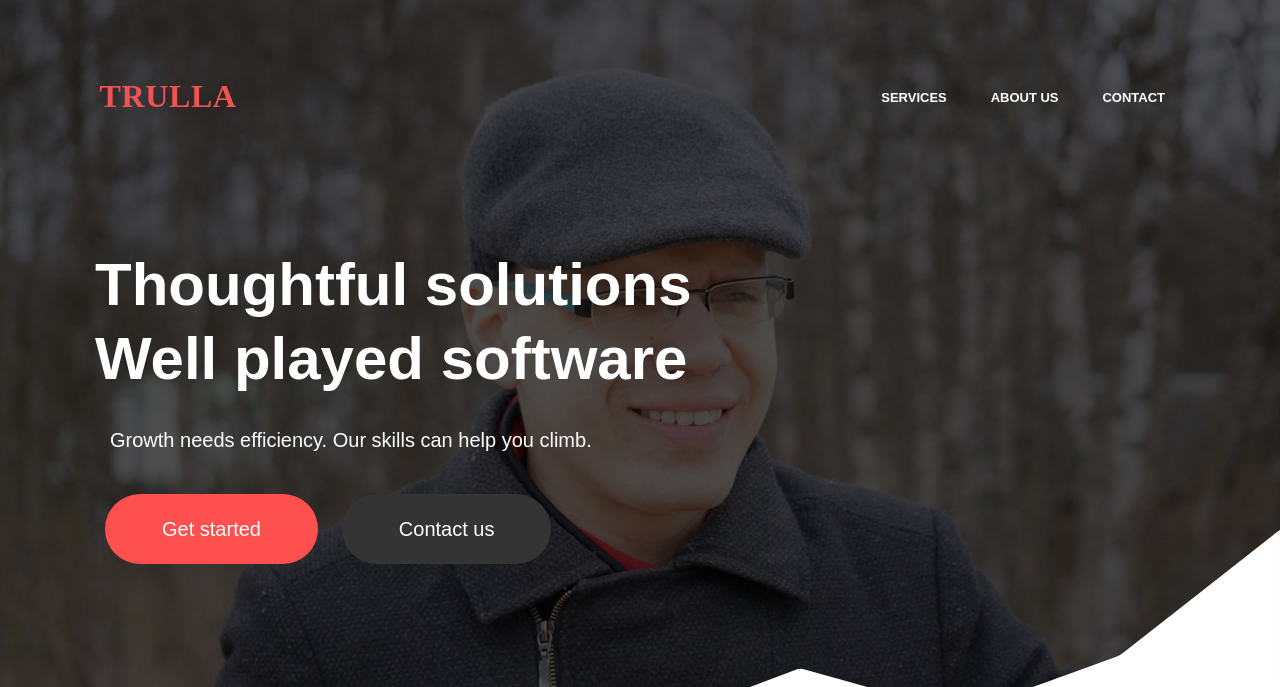Identify the bounding box for the UI element specified in this description: "Trulla". The coordinates must be four float numbers between 0 and 1, formatted as [left, top, right, bottom].

[0.074, 0.116, 0.191, 0.16]